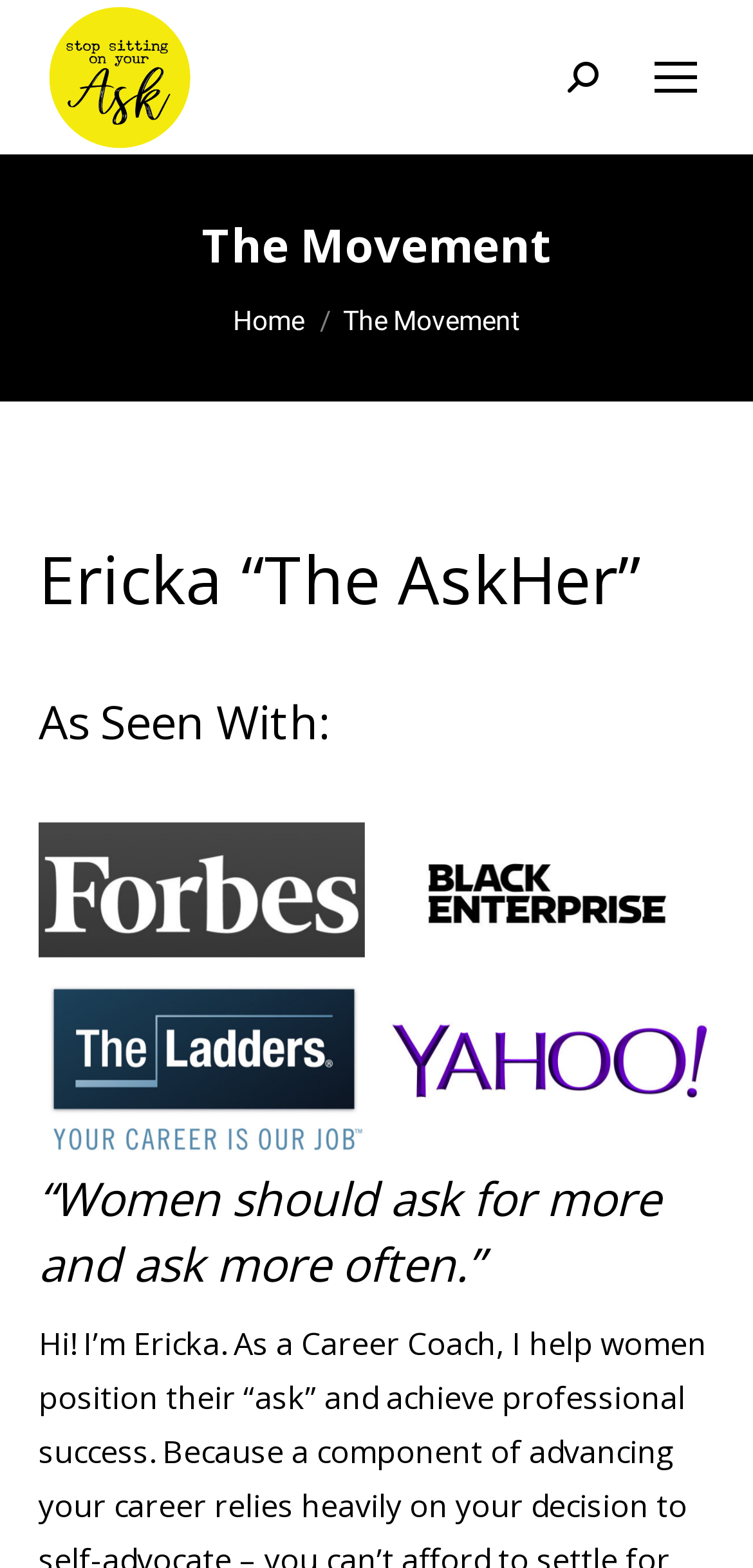Please study the image and answer the question comprehensively:
What is the name of the person associated with the movement?

The name of the person associated with the movement can be found in the heading element with the text 'Ericka “The AskHer”' located above the heading 'As Seen With:' on the webpage.